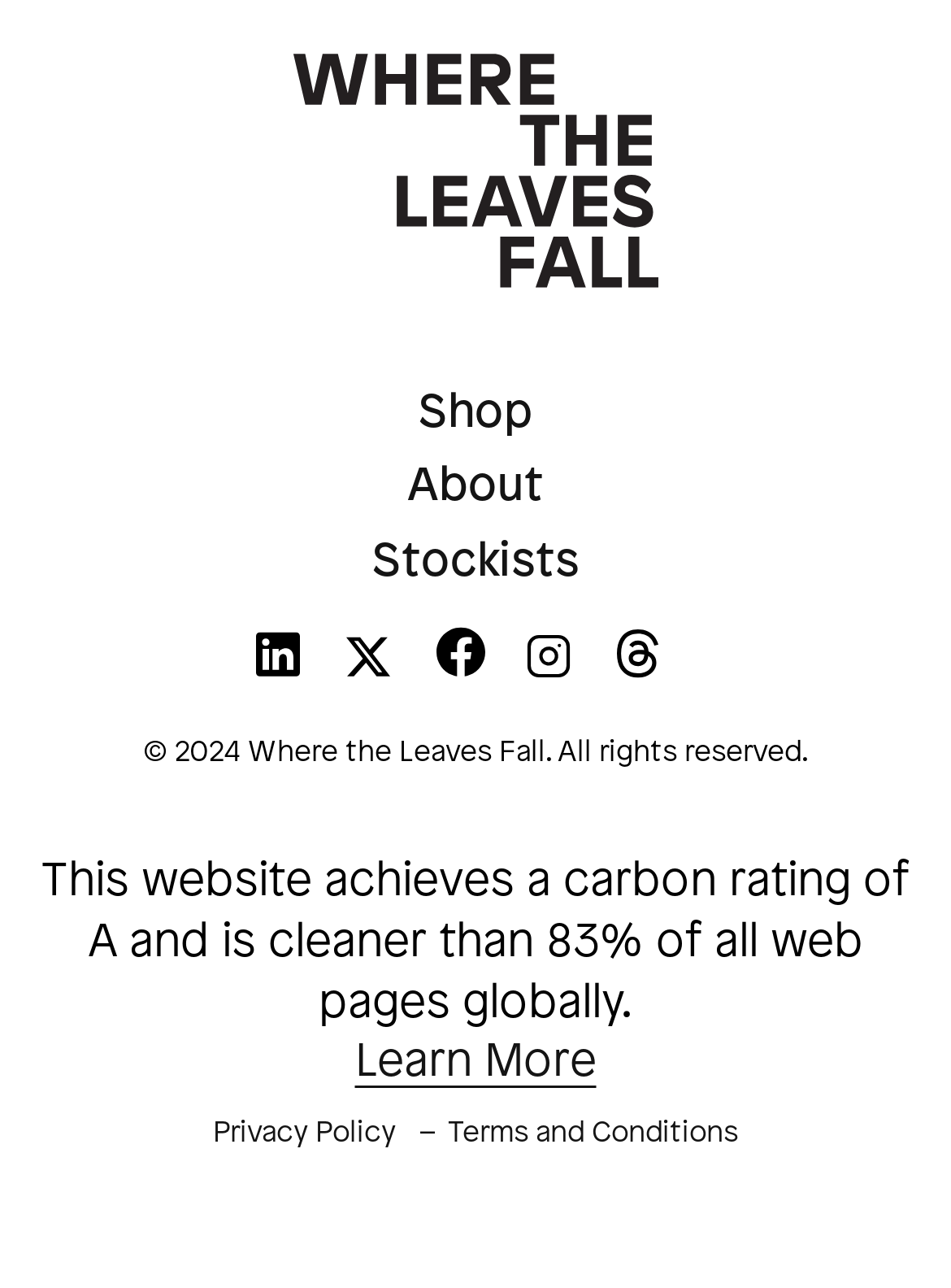Using the element description: "sylvia@portalpublishing.net", determine the bounding box coordinates for the specified UI element. The coordinates should be four float numbers between 0 and 1, [left, top, right, bottom].

None